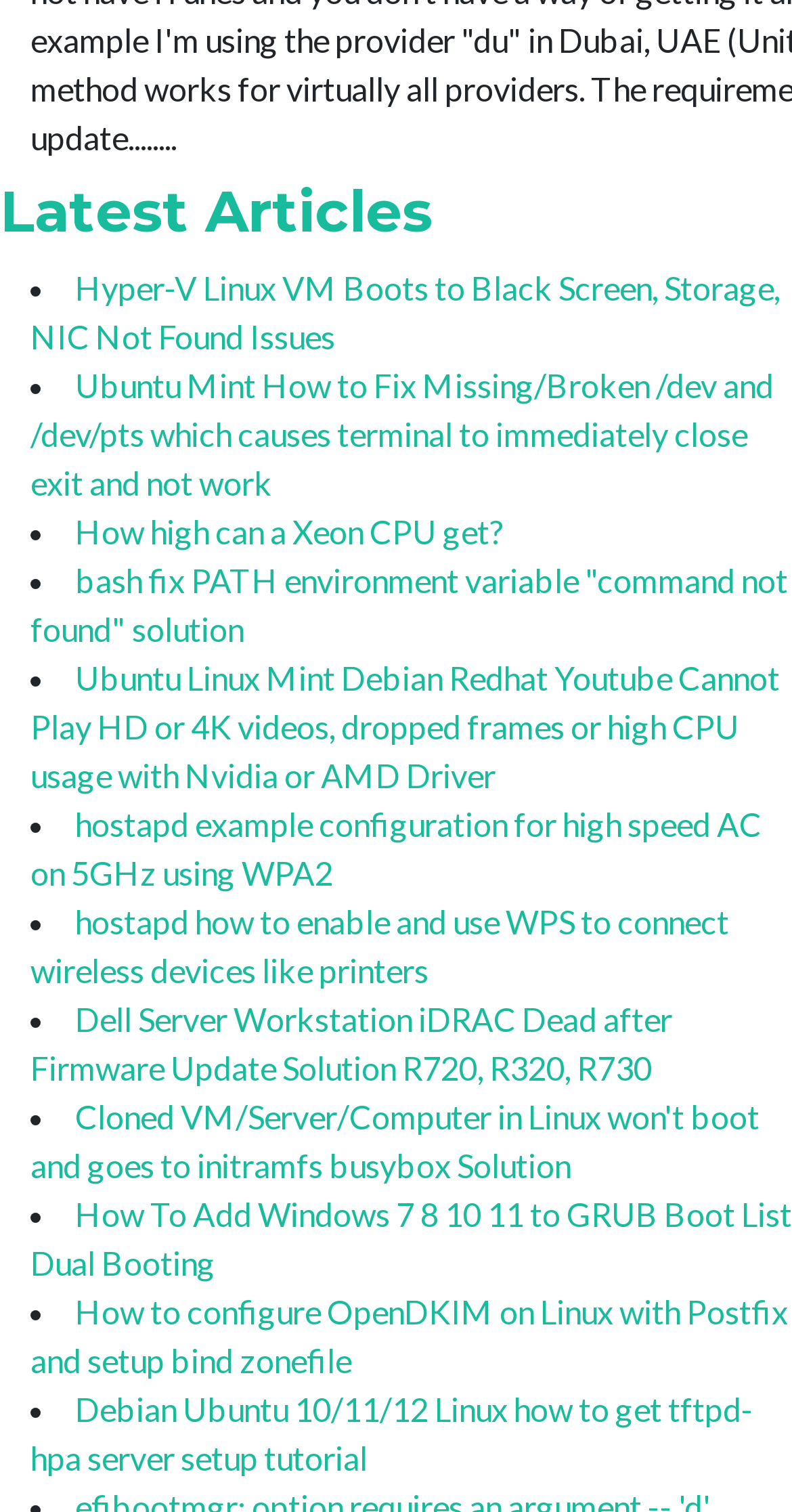Could you highlight the region that needs to be clicked to execute the instruction: "Open 'How high can a Xeon CPU get?' article"?

[0.095, 0.338, 0.636, 0.363]